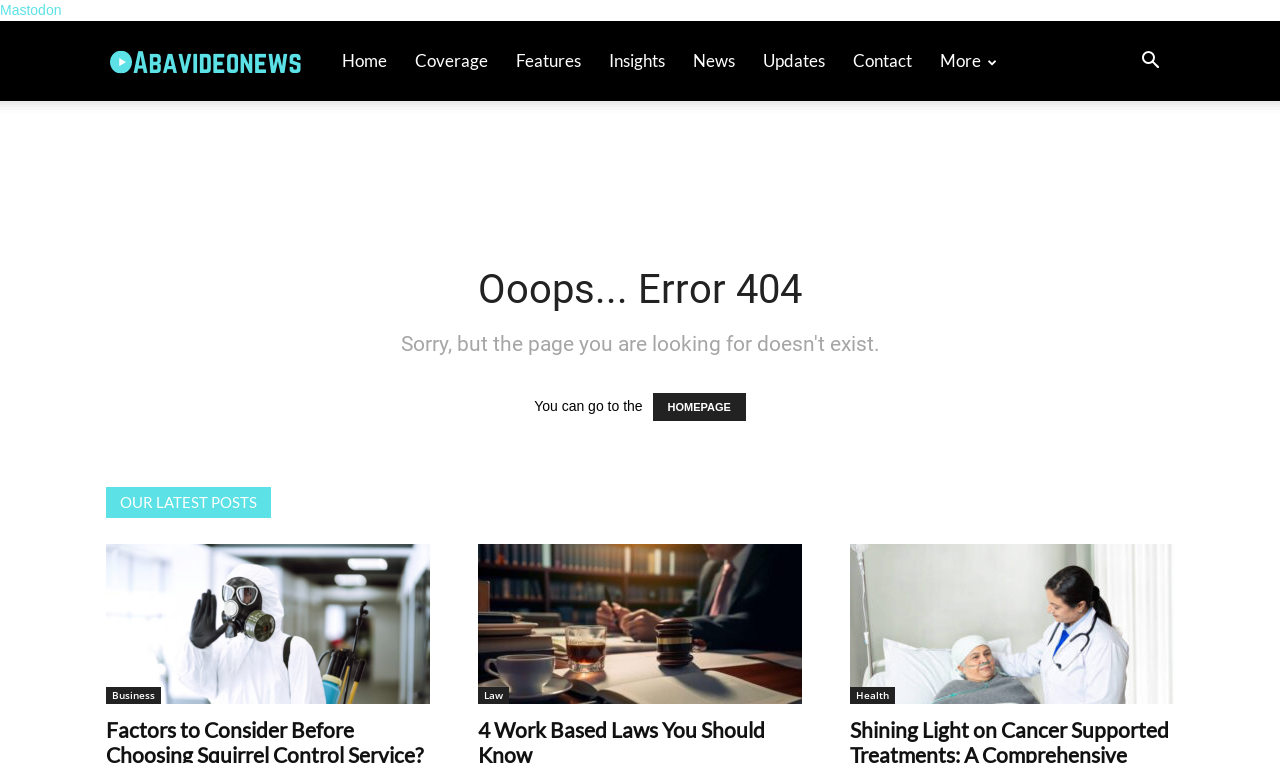Determine the bounding box coordinates of the region to click in order to accomplish the following instruction: "visit Mastodon". Provide the coordinates as four float numbers between 0 and 1, specifically [left, top, right, bottom].

[0.0, 0.003, 0.048, 0.024]